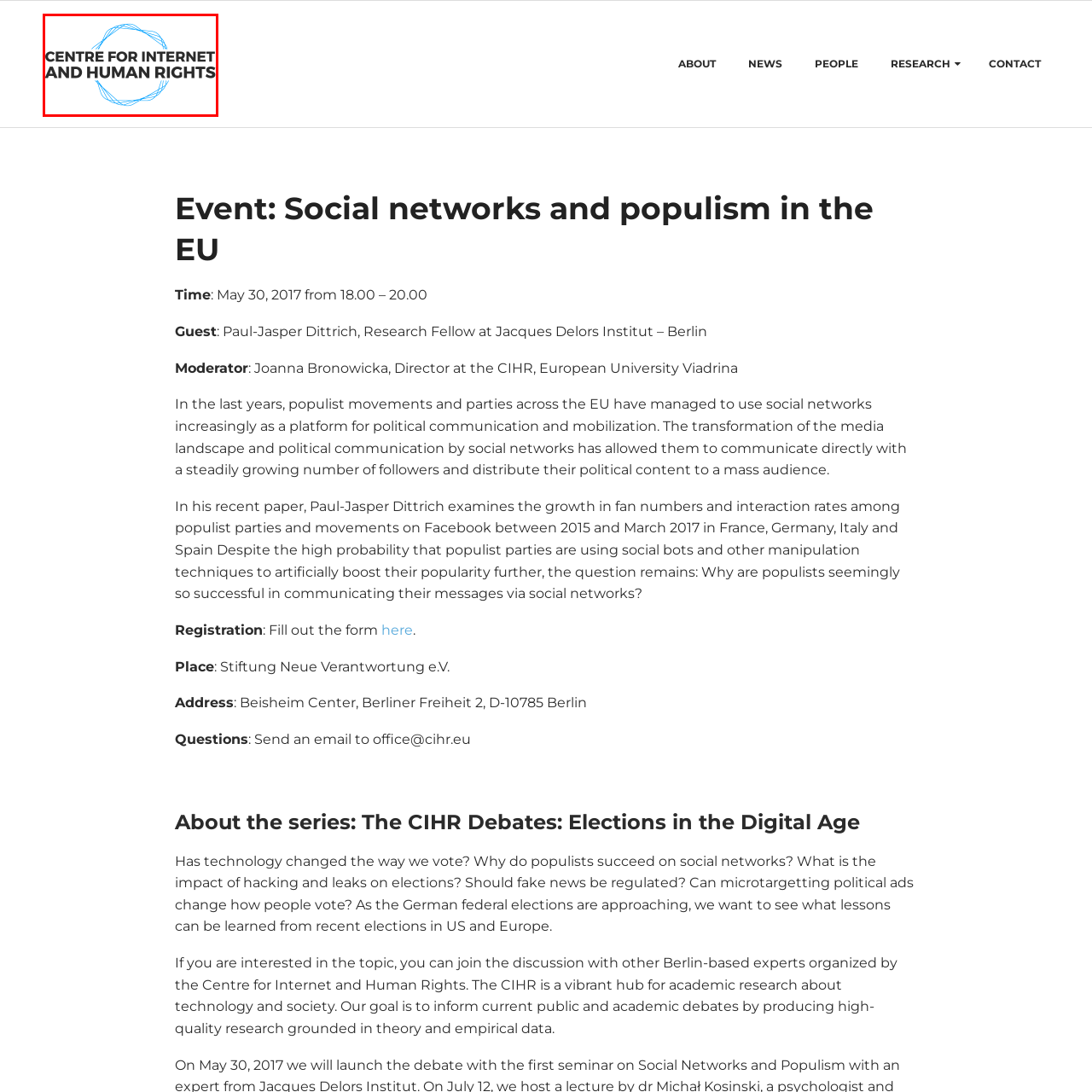Explain in detail what is depicted in the image enclosed by the red boundary.

The image features the logo of the "Centre for Internet and Human Rights." The logo prominently displays the name of the center in bold, modern typography, conveying a sense of authority and focus on the intersection of technology and human rights. Surrounding the text is a stylized blue graphic element, which adds a dynamic and contemporary aesthetic. This visual representation embodies the center's commitment to researching and addressing the implications of digital technologies on society, emphasizing its pivotal role in academic and public discussions related to internet governance, democracy, and social justice.